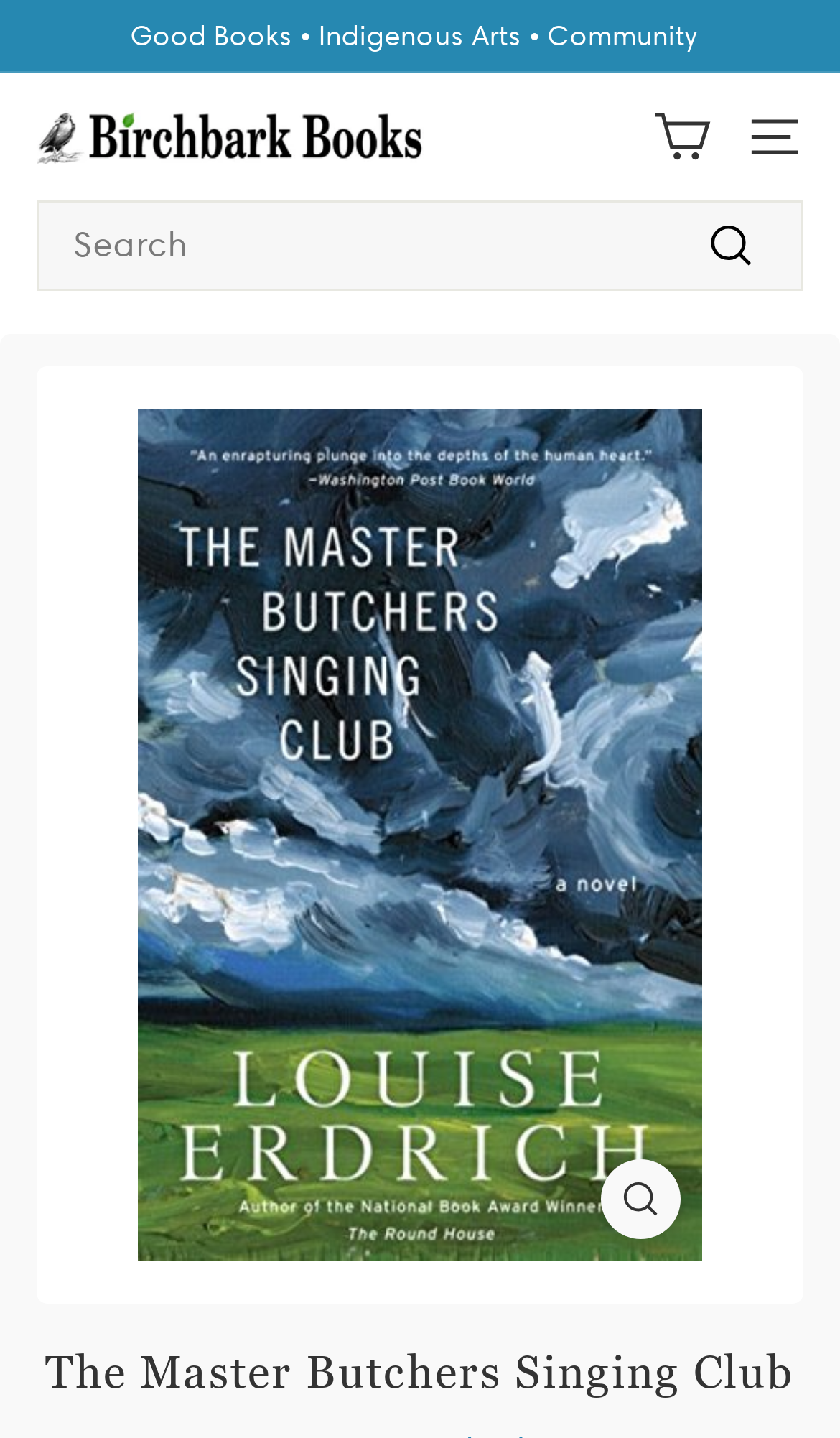Consider the image and give a detailed and elaborate answer to the question: 
Can users zoom in on the book cover?

I found the answer by looking at the book cover image, where I saw a 'Zoom' button. This suggests that users can click on the button to zoom in on the book cover.